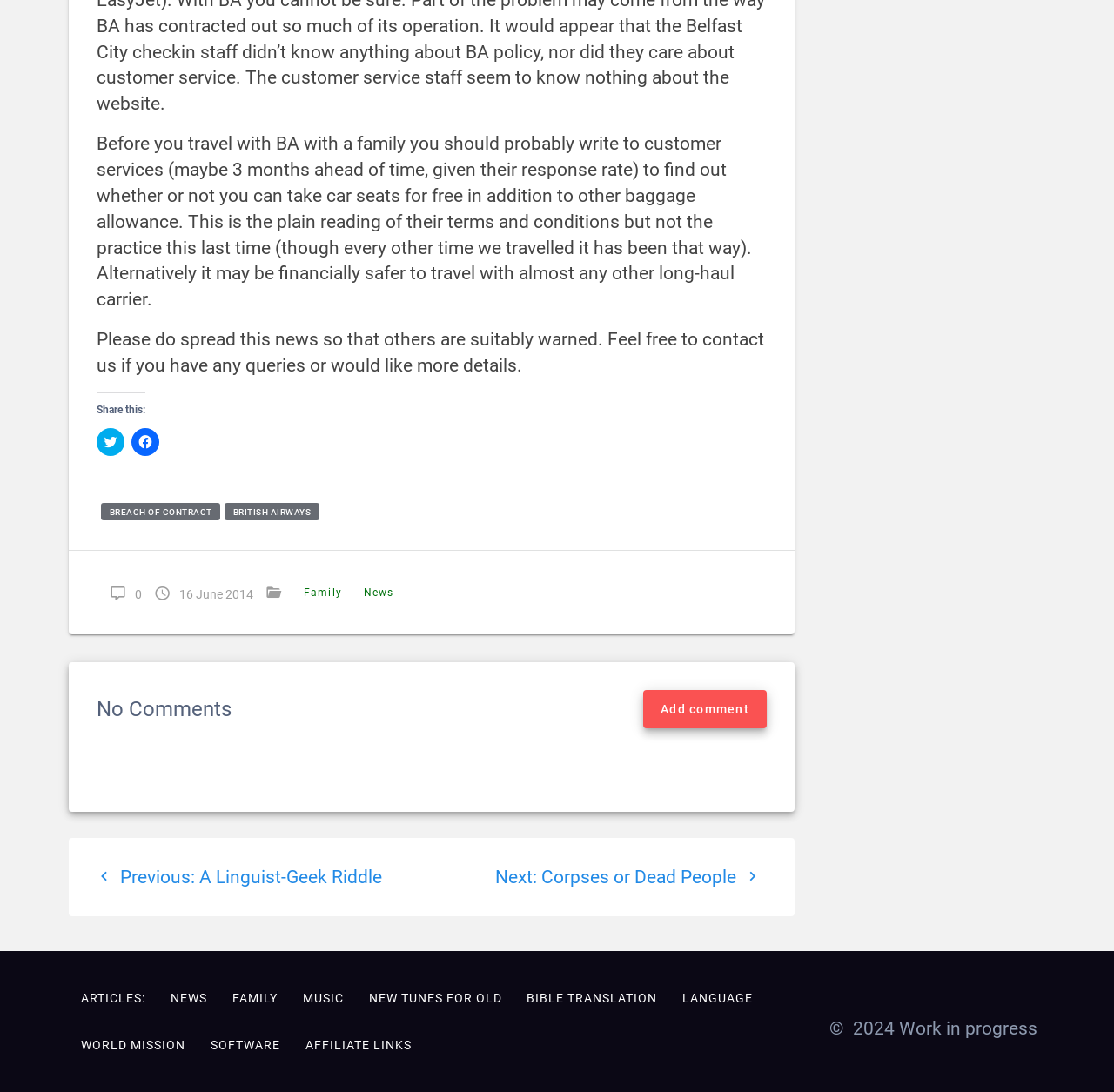Find the bounding box coordinates of the element you need to click on to perform this action: 'Click to share on Twitter'. The coordinates should be represented by four float values between 0 and 1, in the format [left, top, right, bottom].

[0.087, 0.392, 0.112, 0.418]